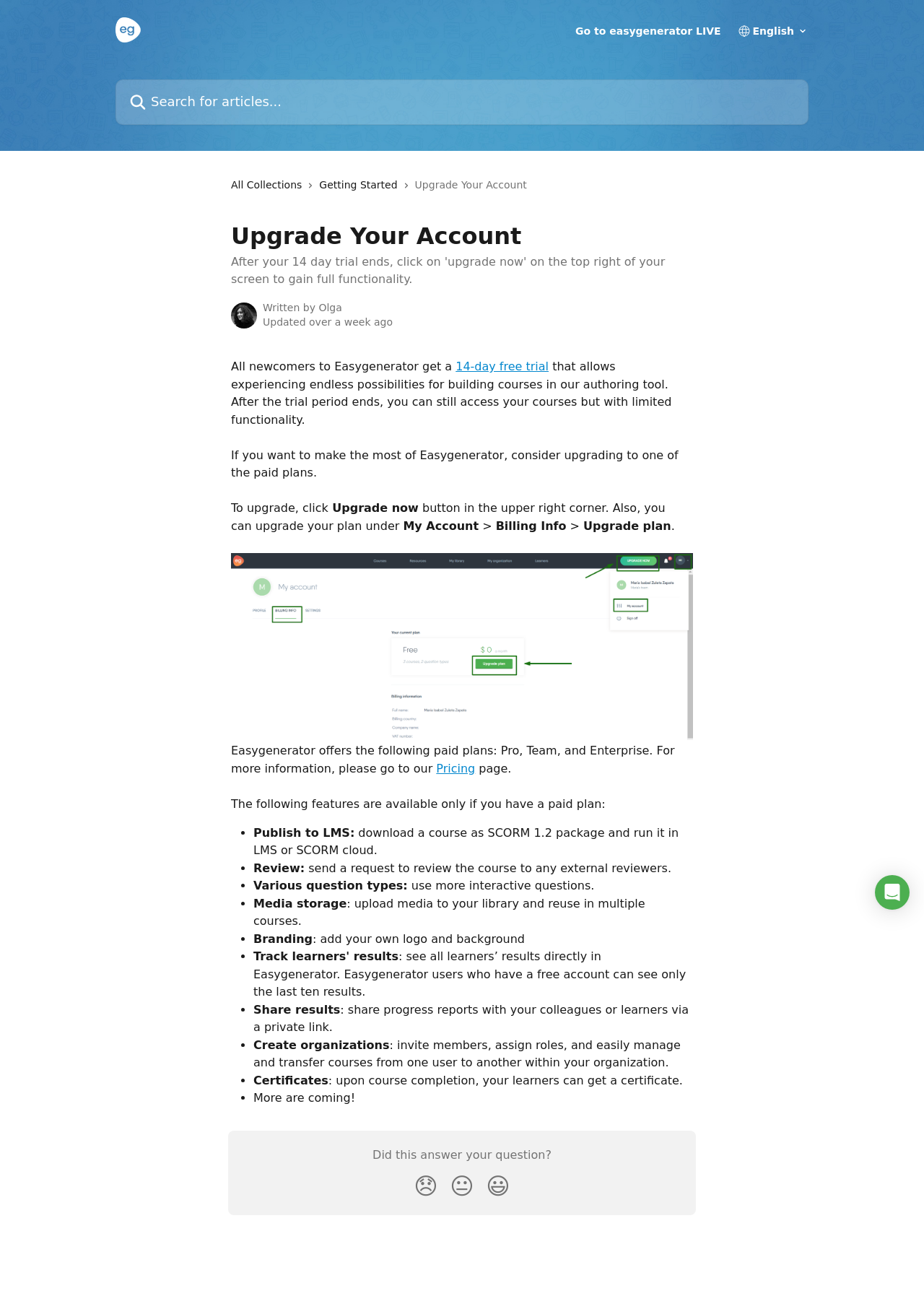How many reaction buttons are there?
Look at the image and construct a detailed response to the question.

At the bottom of the webpage, there are three reaction buttons: Disappointed Reaction, Neutral Reaction, and Smiley Reaction. Therefore, the answer is 3.